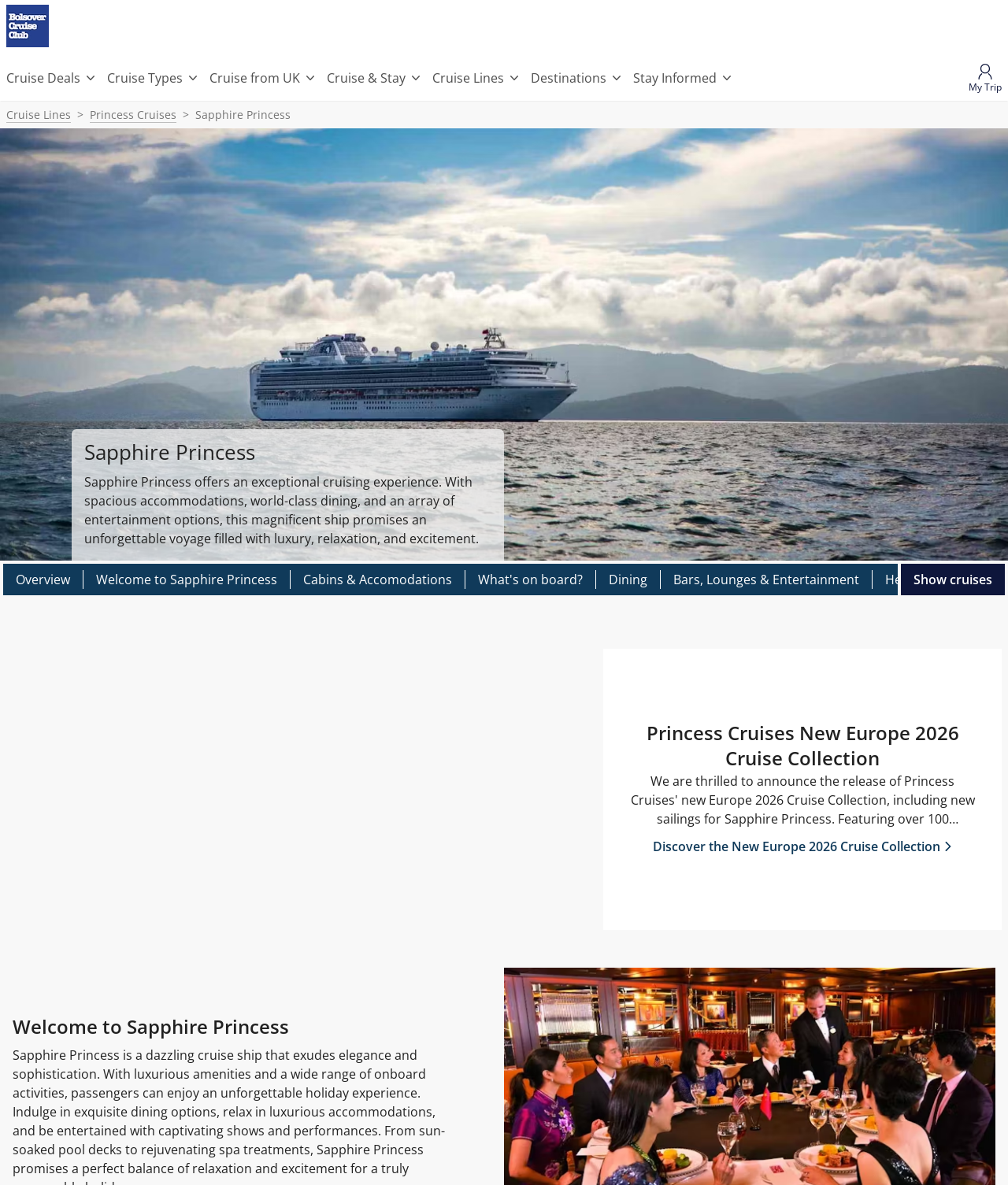Using the webpage screenshot, locate the HTML element that fits the following description and provide its bounding box: "Health & Wellness".

[0.866, 0.481, 0.998, 0.497]